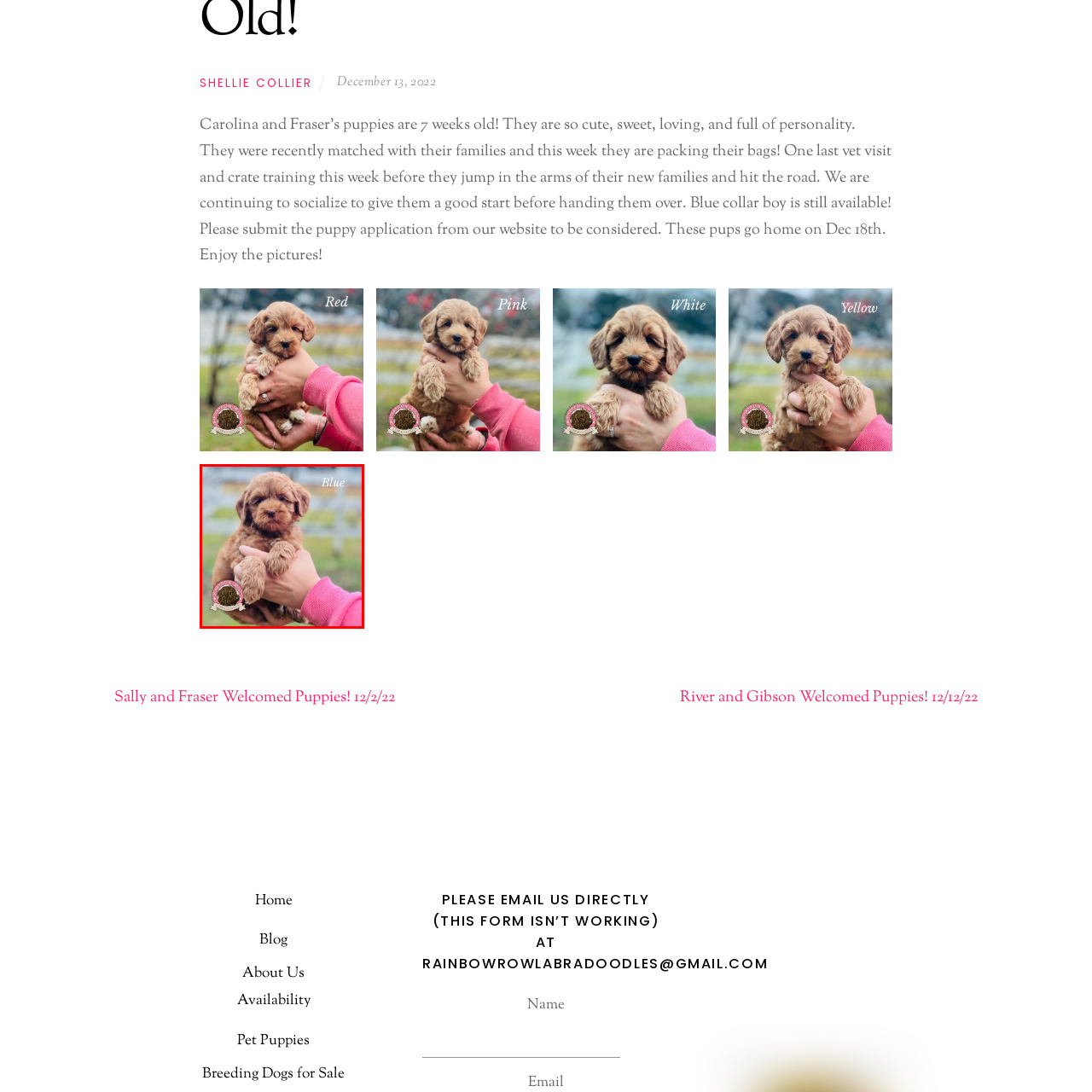Please look at the image highlighted by the red box, What is the purpose of the branding logo?
 Provide your answer using a single word or phrase.

emphasizing a nurturing atmosphere